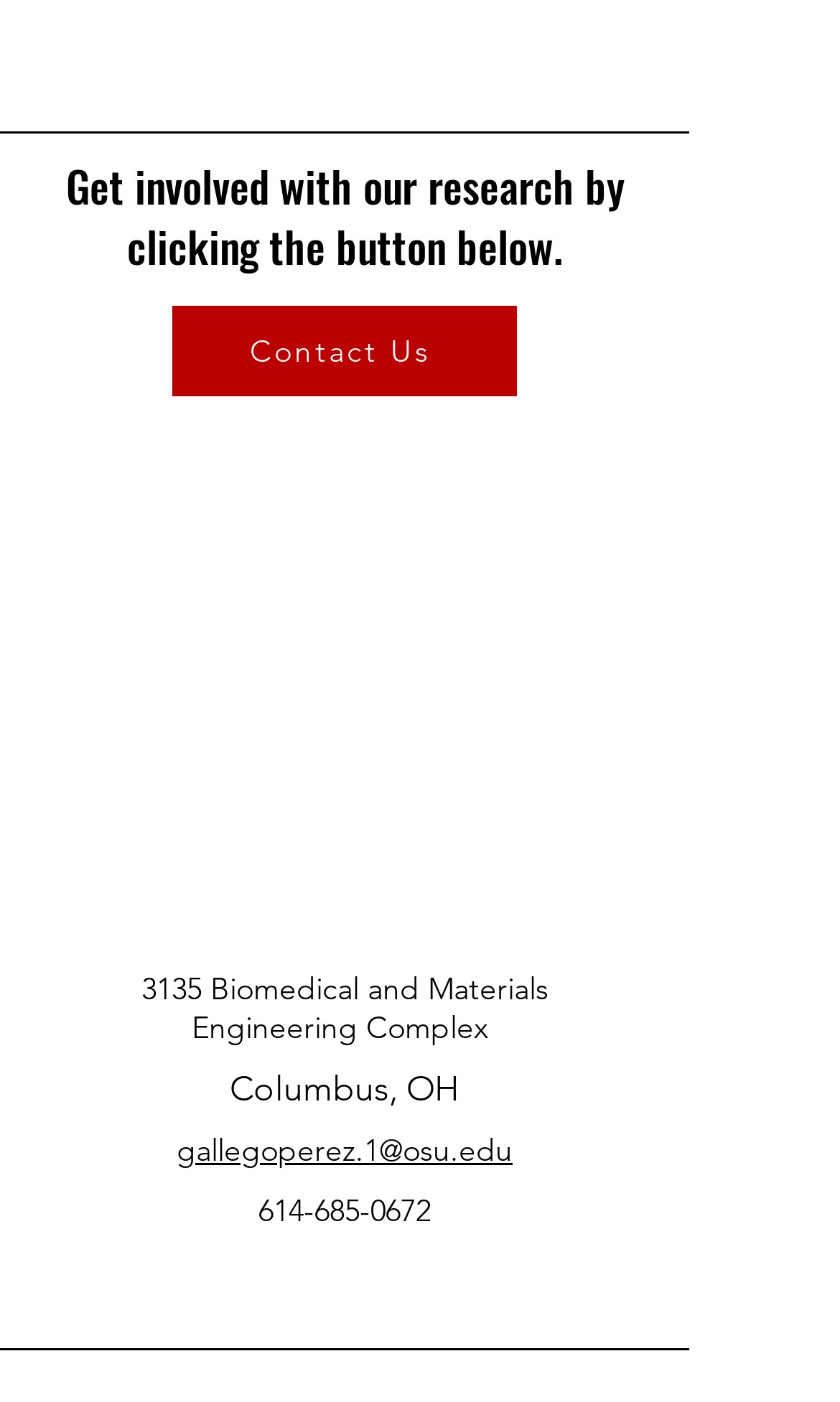From the screenshot, find the bounding box of the UI element matching this description: "Contact Us". Supply the bounding box coordinates in the form [left, top, right, bottom], each a float between 0 and 1.

[0.205, 0.218, 0.615, 0.283]